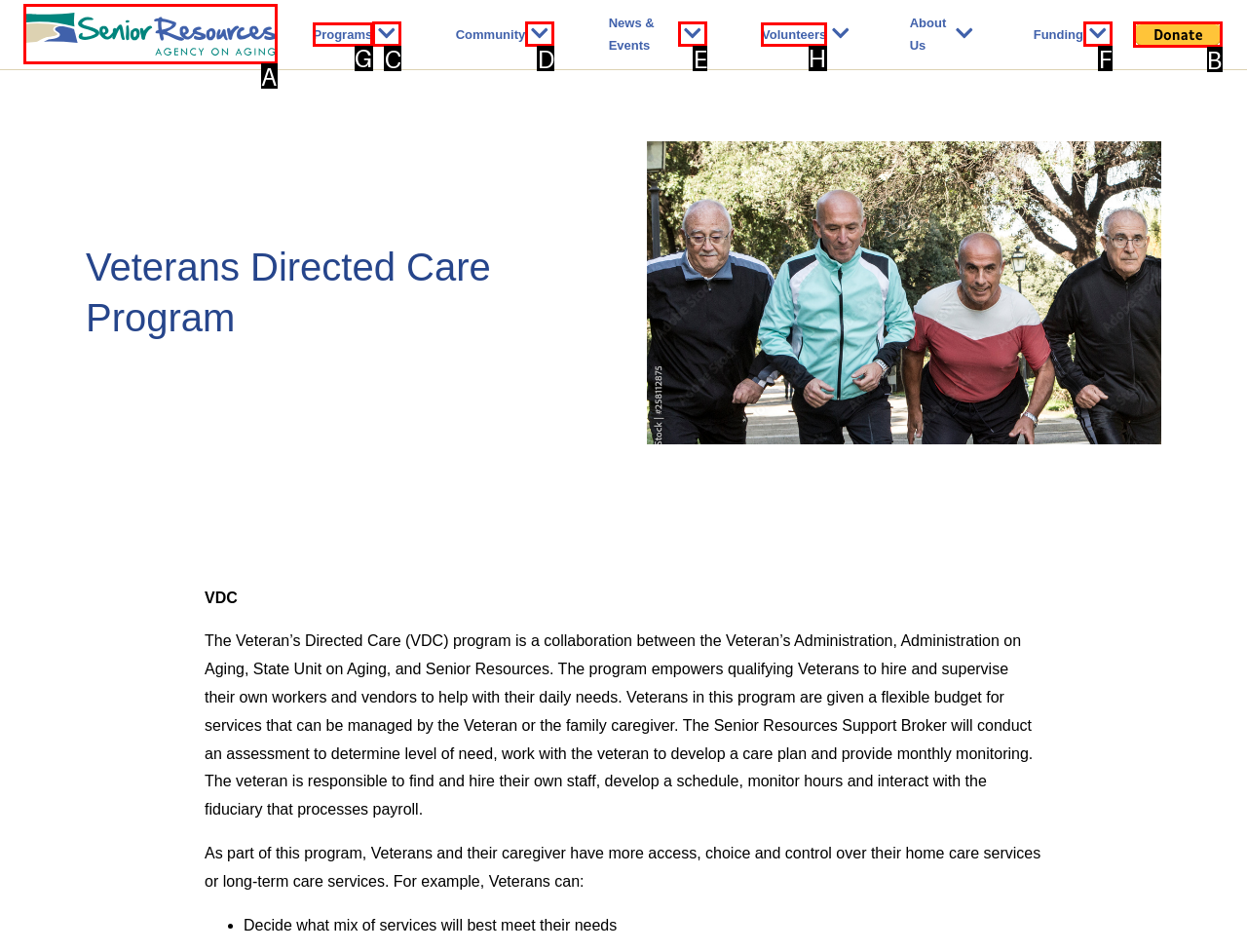Identify the HTML element I need to click to complete this task: Donate with PayPal Provide the option's letter from the available choices.

B